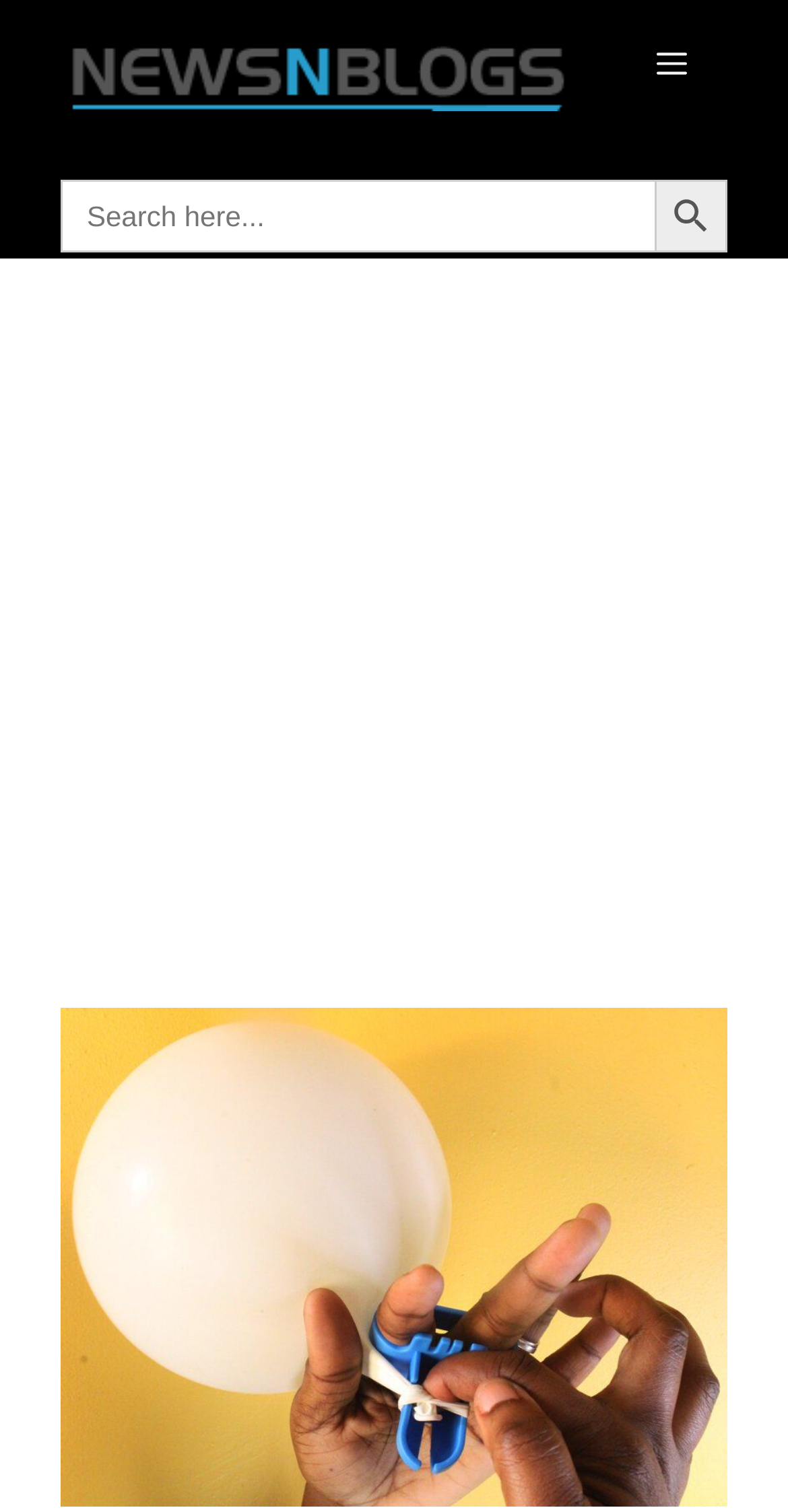Find the bounding box of the element with the following description: "Electronica (13)". The coordinates must be four float numbers between 0 and 1, formatted as [left, top, right, bottom].

None